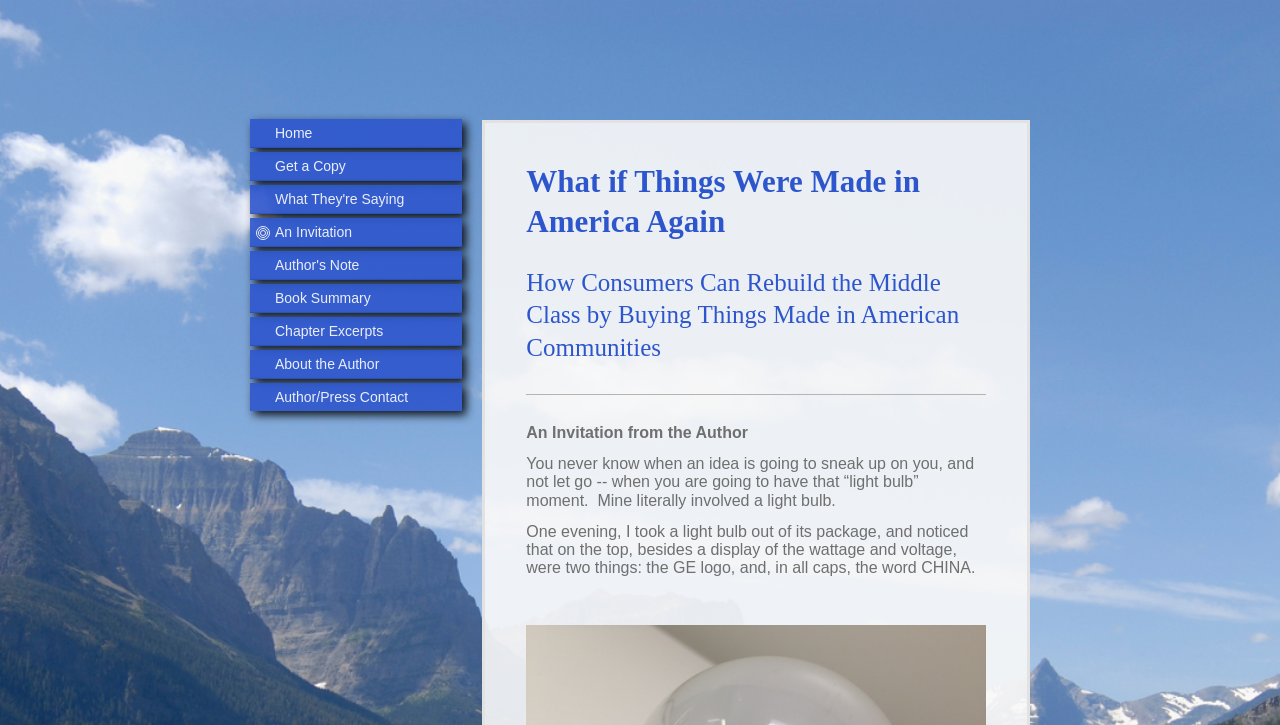Please locate the bounding box coordinates of the region I need to click to follow this instruction: "read the 'What if Things Were Made in America Again' heading".

[0.411, 0.223, 0.77, 0.335]